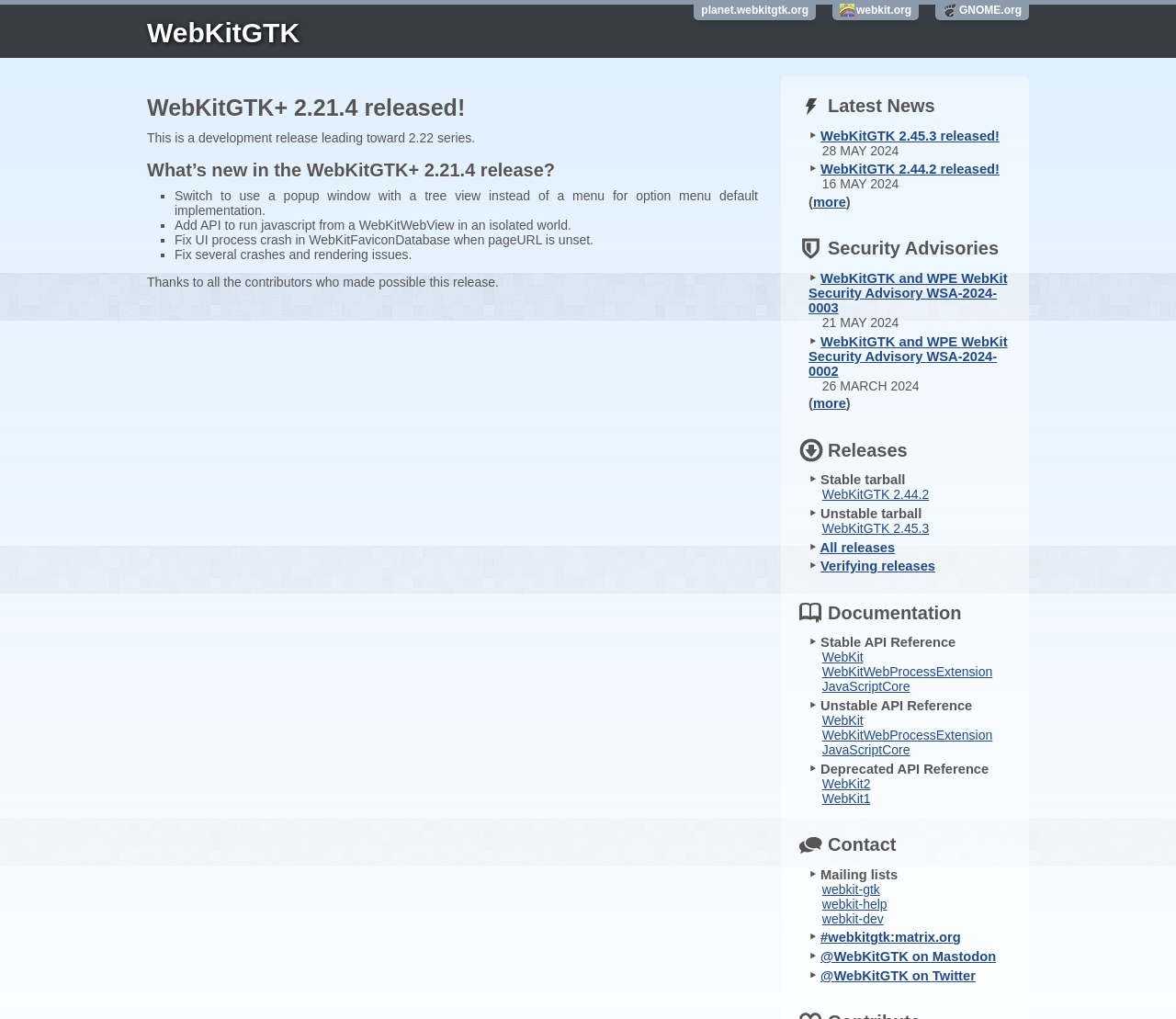Pinpoint the bounding box coordinates of the element you need to click to execute the following instruction: "read about the author". The bounding box should be represented by four float numbers between 0 and 1, in the format [left, top, right, bottom].

None